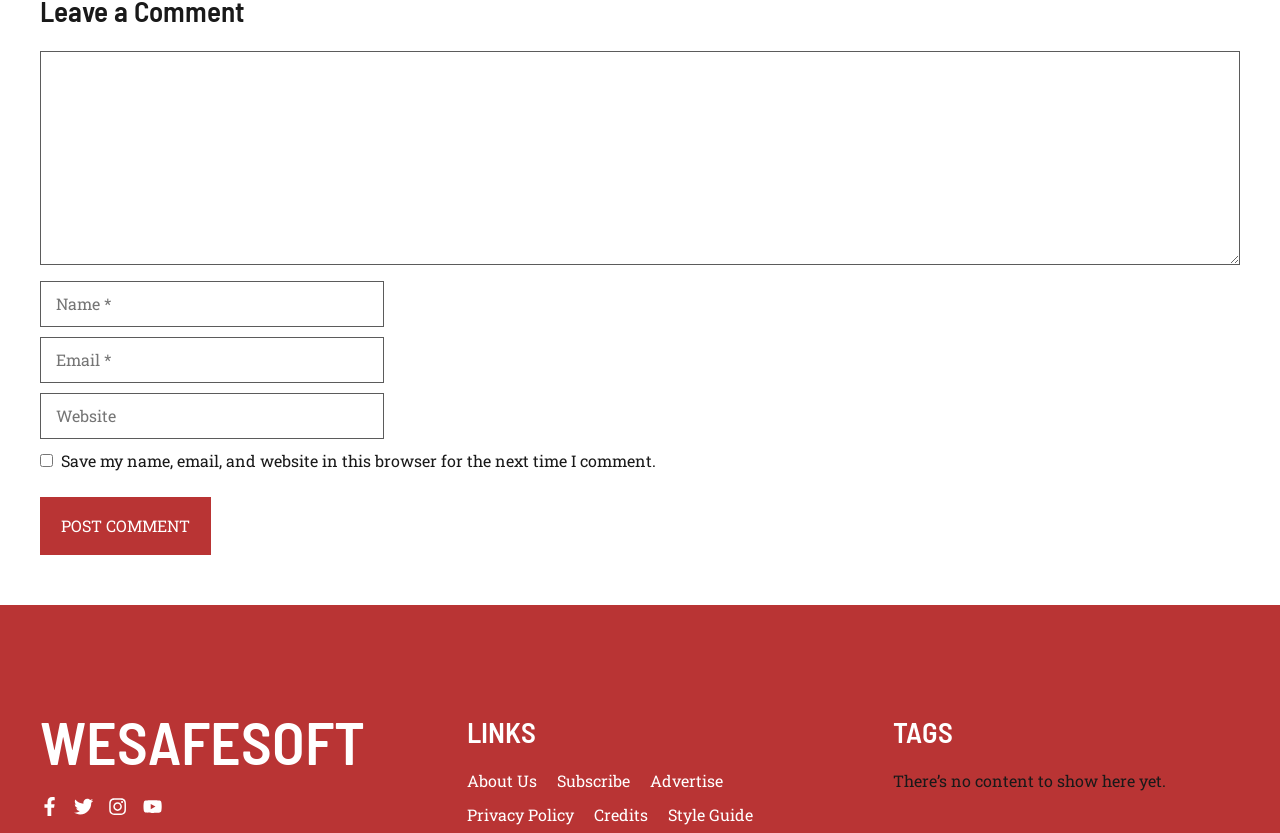Please find the bounding box coordinates for the clickable element needed to perform this instruction: "Input your email".

[0.031, 0.404, 0.3, 0.459]